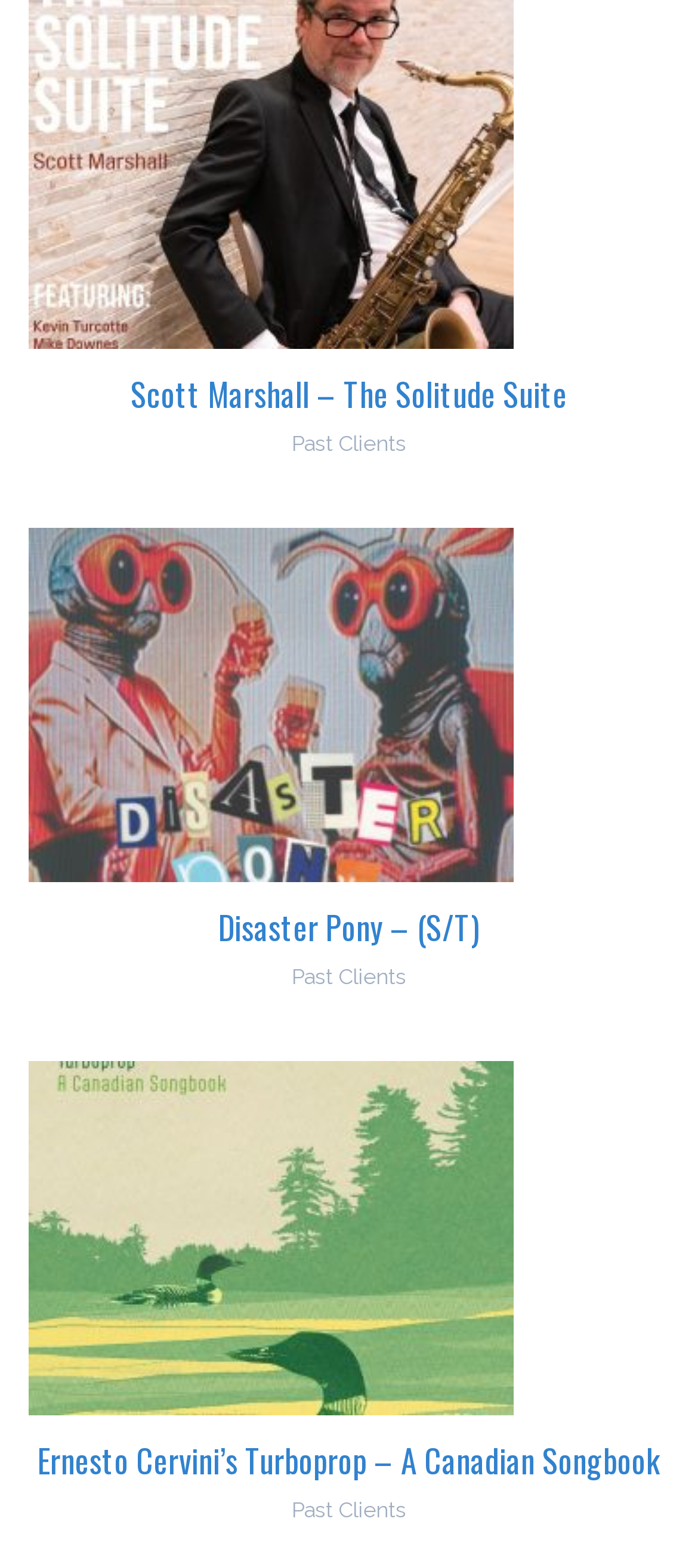Please determine the bounding box coordinates of the element's region to click in order to carry out the following instruction: "view Disaster Pony – (S/T)". The coordinates should be four float numbers between 0 and 1, i.e., [left, top, right, bottom].

[0.313, 0.576, 0.687, 0.606]